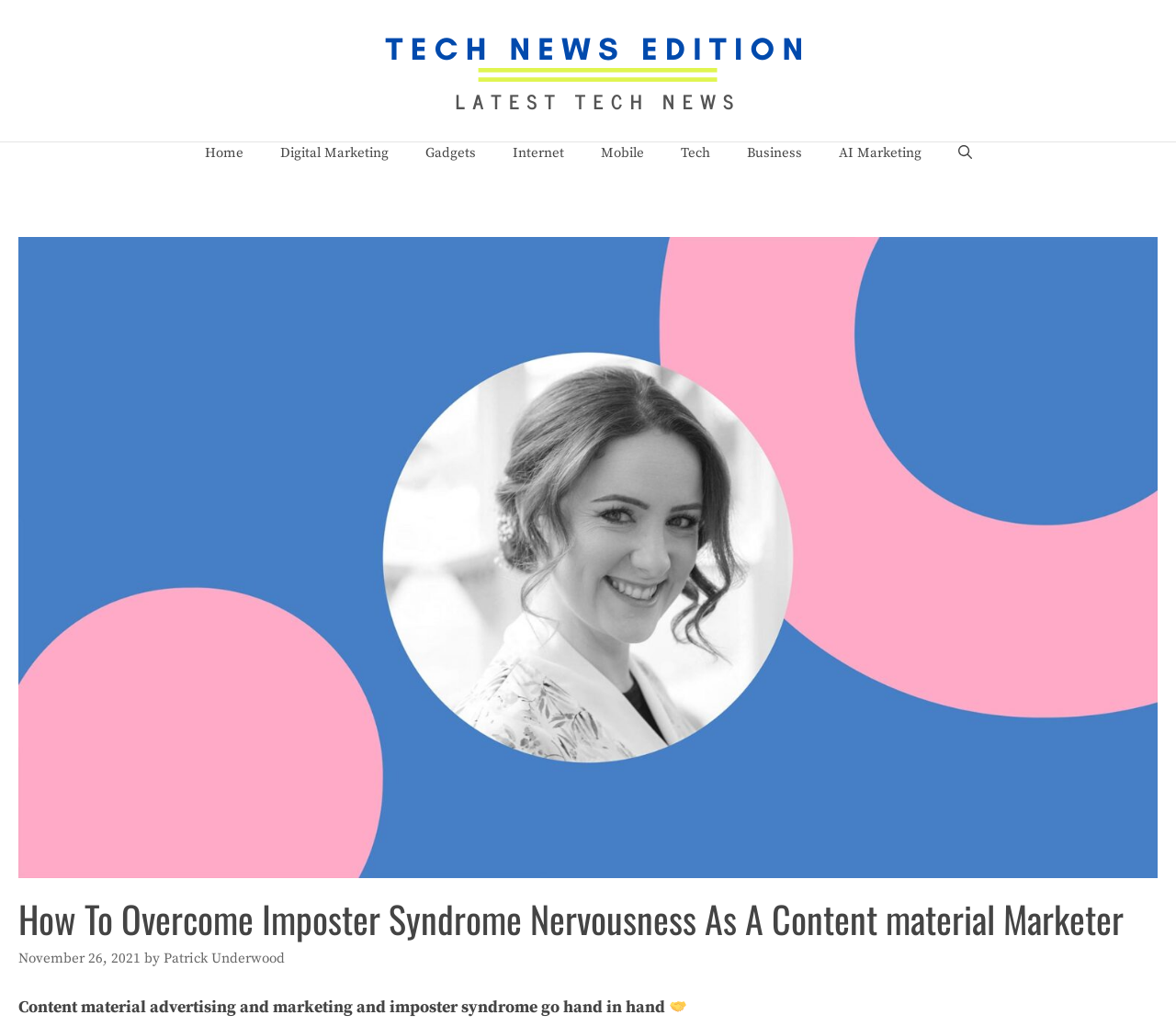Reply to the question with a single word or phrase:
What is the purpose of the link 'Open Search Bar'?

To open a search bar